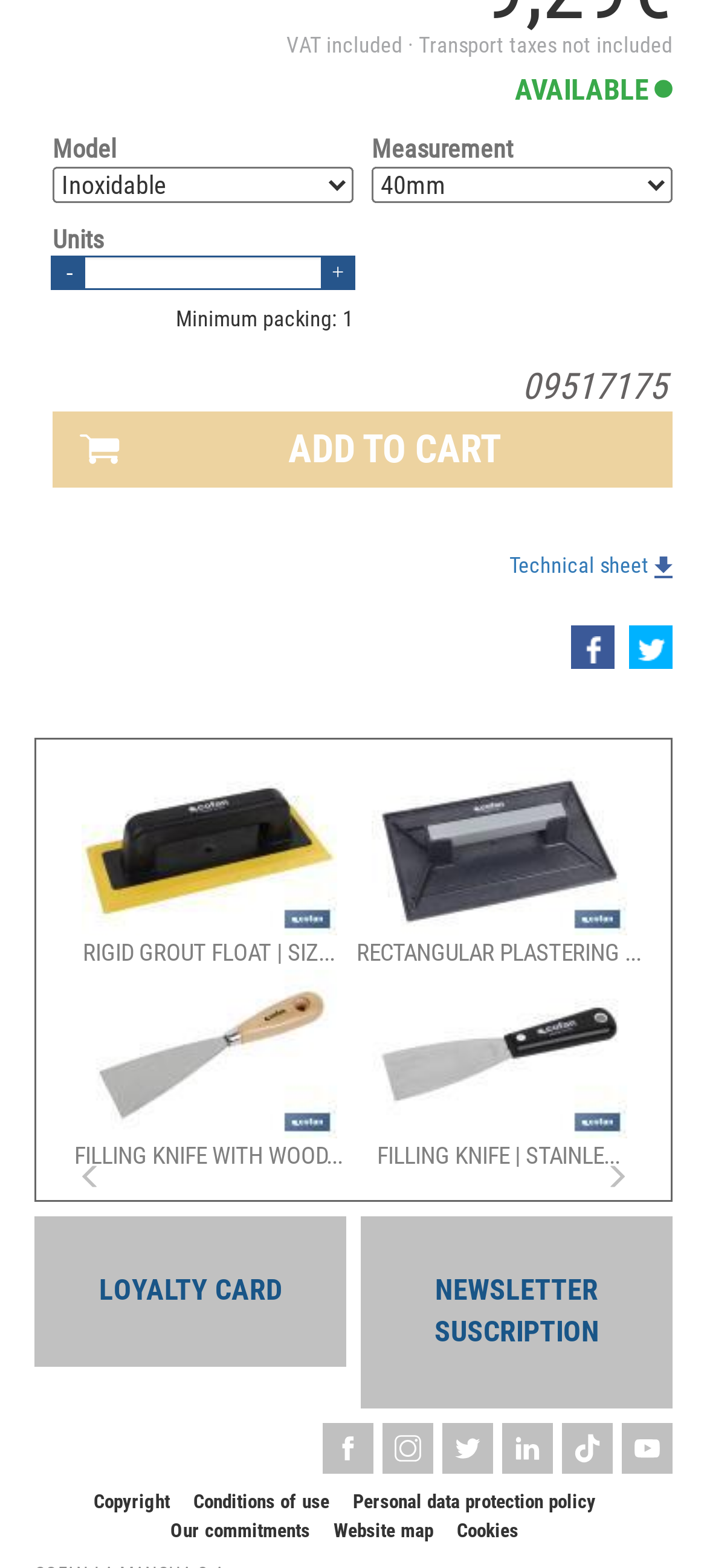What is the minimum packing quantity?
From the screenshot, provide a brief answer in one word or phrase.

Minimum packing: